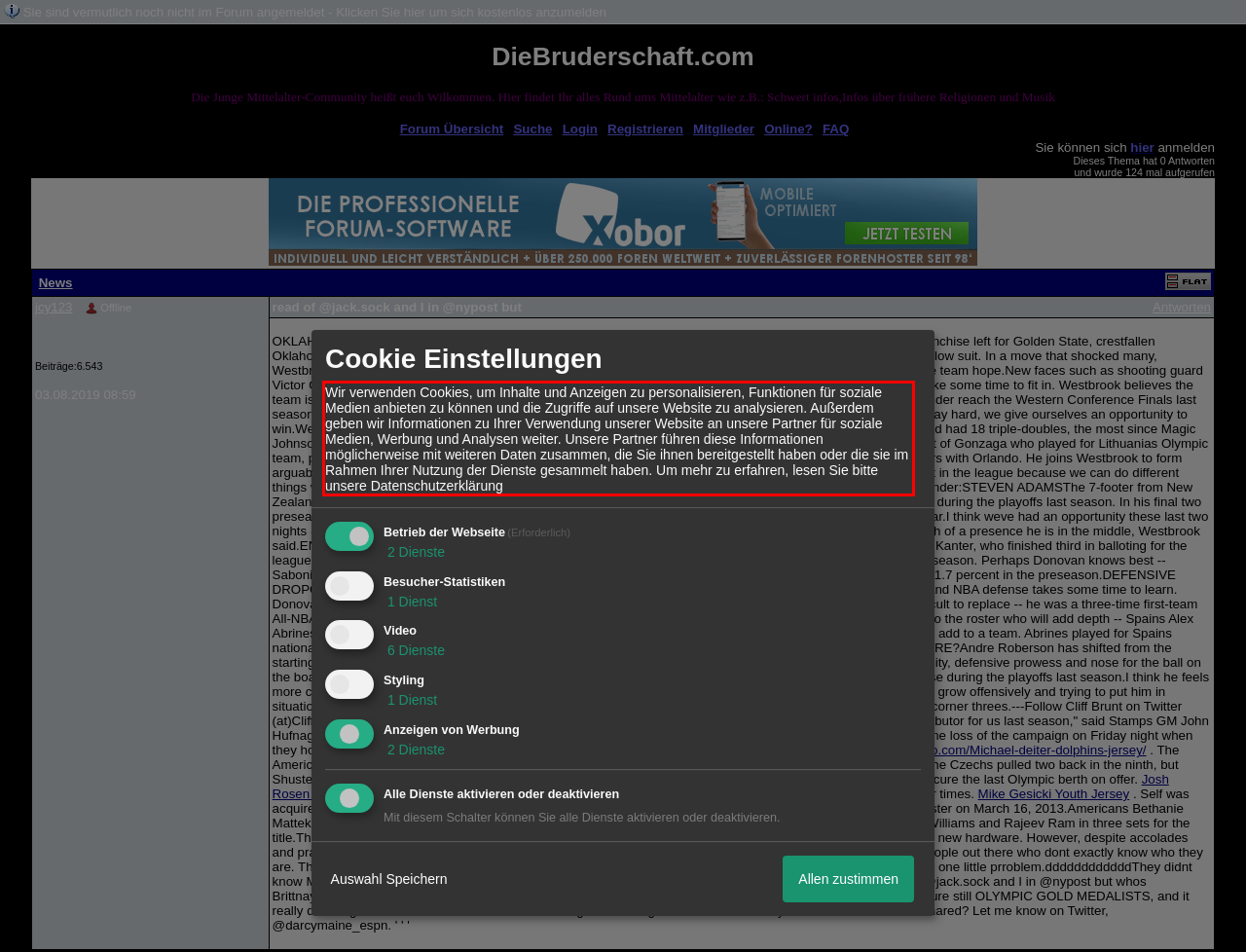You are presented with a webpage screenshot featuring a red bounding box. Perform OCR on the text inside the red bounding box and extract the content.

Wir verwenden Cookies, um Inhalte und Anzeigen zu personalisieren, Funktionen für soziale Medien anbieten zu können und die Zugriffe auf unsere Website zu analysieren. Außerdem geben wir Informationen zu Ihrer Verwendung unserer Website an unsere Partner für soziale Medien, Werbung und Analysen weiter. Unsere Partner führen diese Informationen möglicherweise mit weiteren Daten zusammen, die Sie ihnen bereitgestellt haben oder die sie im Rahmen Ihrer Nutzung der Dienste gesammelt haben. Um mehr zu erfahren, lesen Sie bitte unsere Datenschutzerklärung